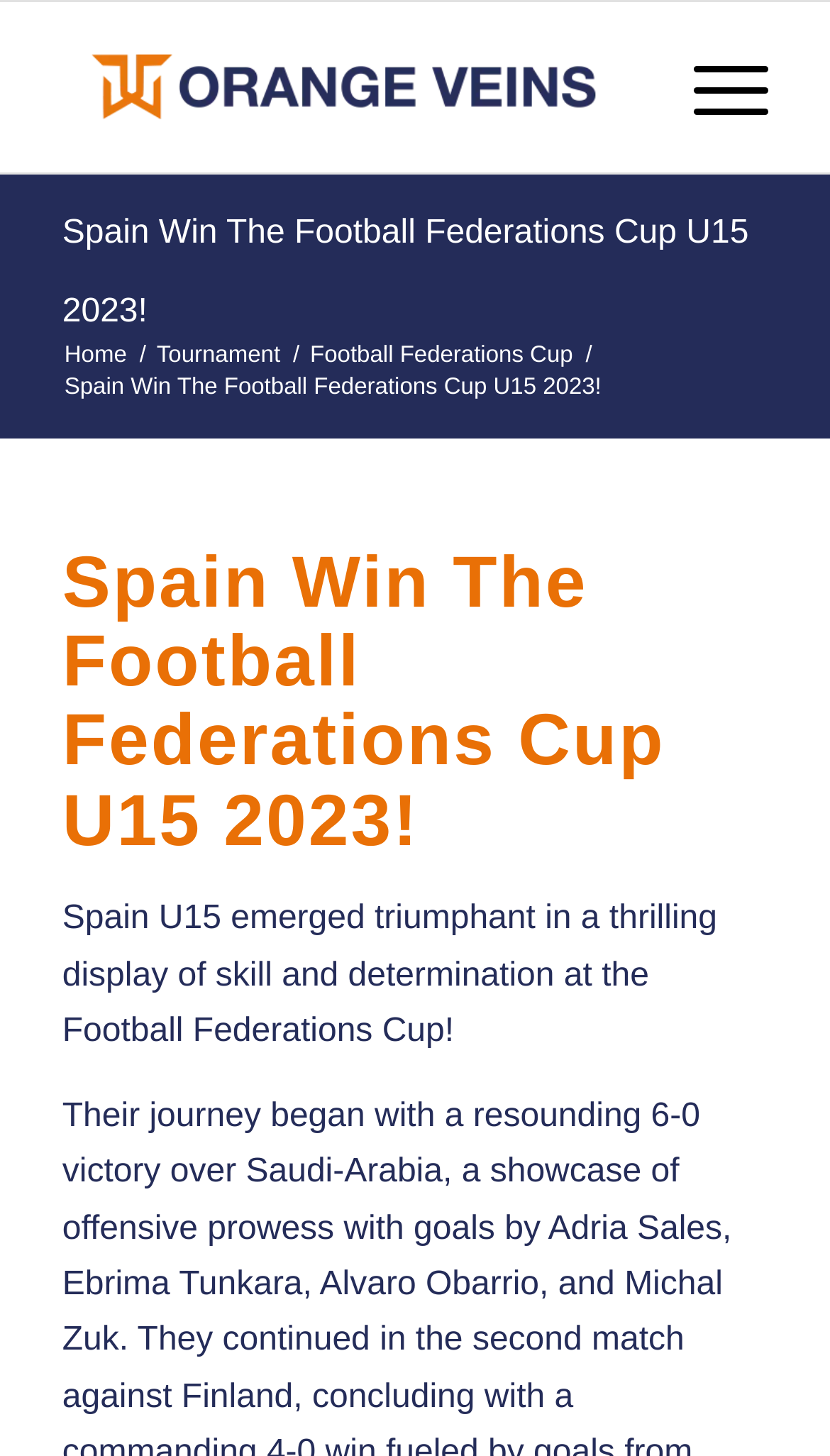How many menu items are there?
Provide a thorough and detailed answer to the question.

I found the answer by counting the number of link elements that are children of the root element. There are three link elements with the texts 'Home', 'Tournament', and 'Football Federations Cup', which suggests that there are three menu items.